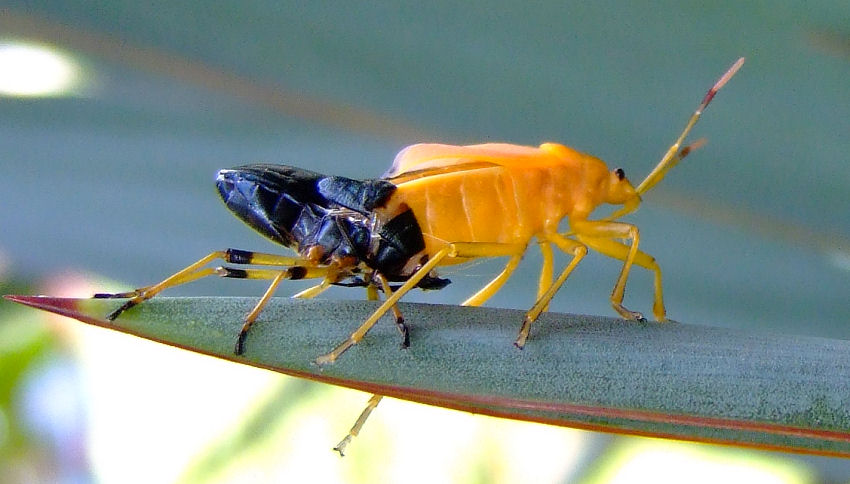Consider the image and give a detailed and elaborate answer to the question: 
What is the color of the leafhopper's front?

The caption highlights the striking two-tone color of the leafhopper, with a vibrant yellow at the front and a sleek black at the back, creating an intriguing visual effect.